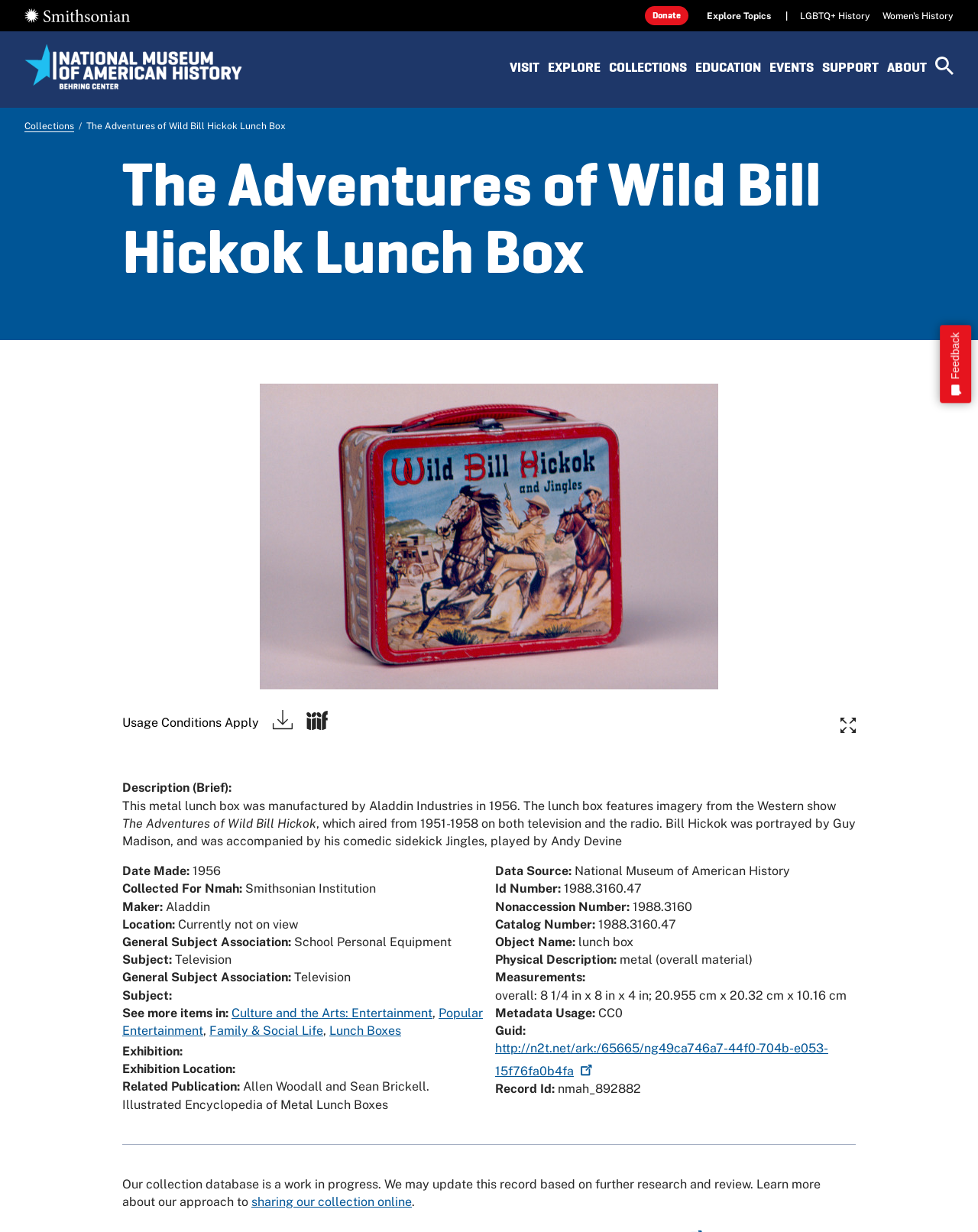With reference to the screenshot, provide a detailed response to the question below:
What is the material of the lunch box?

The answer can be found in the physical description of the lunch box, which states that the overall material is metal.